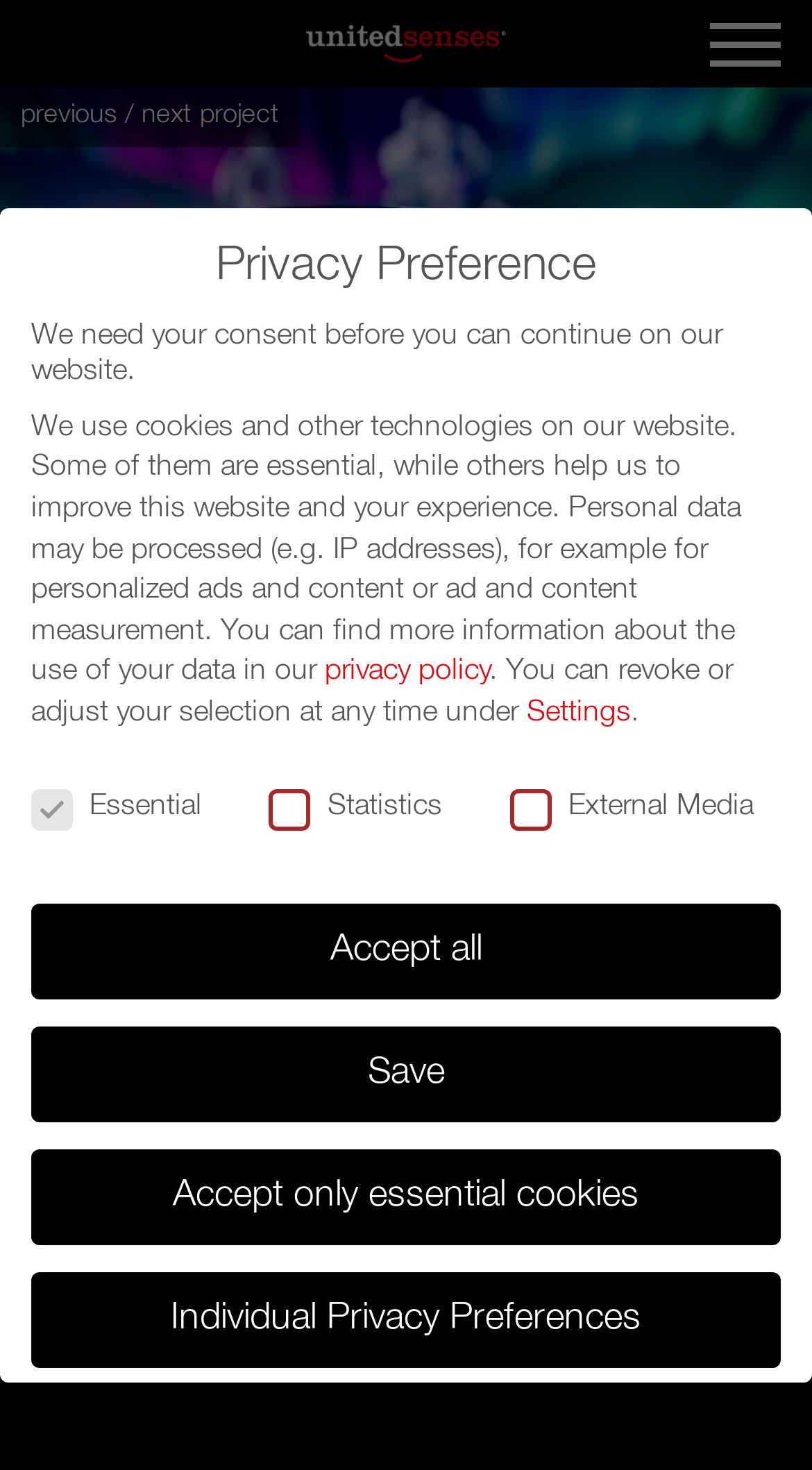Use a single word or phrase to answer this question: 
What is the purpose of the 'Functional ice crystal bars'?

to provide live graphic information